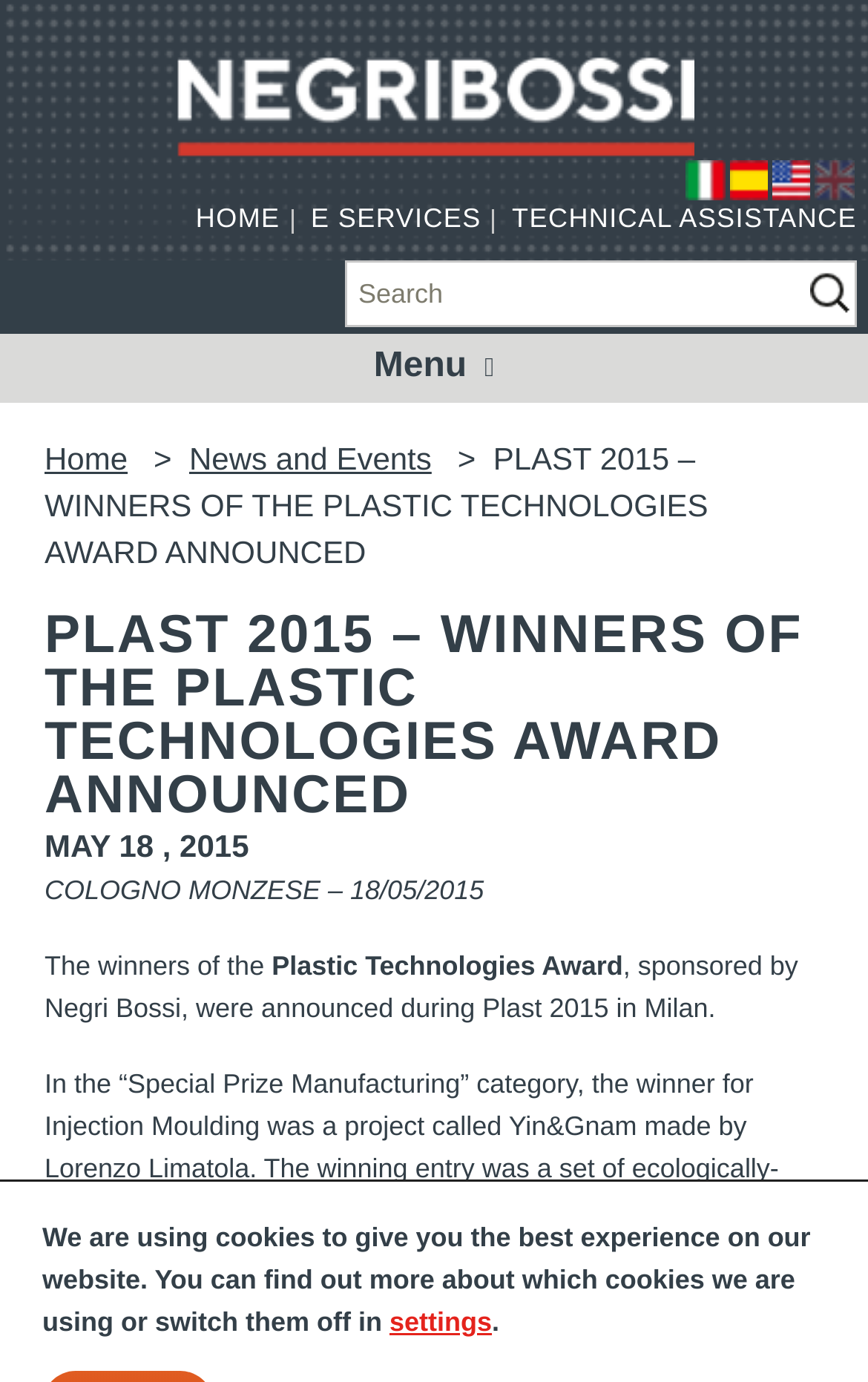Identify the bounding box coordinates for the UI element described as follows: TECHNICAL ASSISTANCE. Use the format (top-left x, top-left y, bottom-right x, bottom-right y) and ensure all values are floating point numbers between 0 and 1.

[0.577, 0.13, 1.0, 0.185]